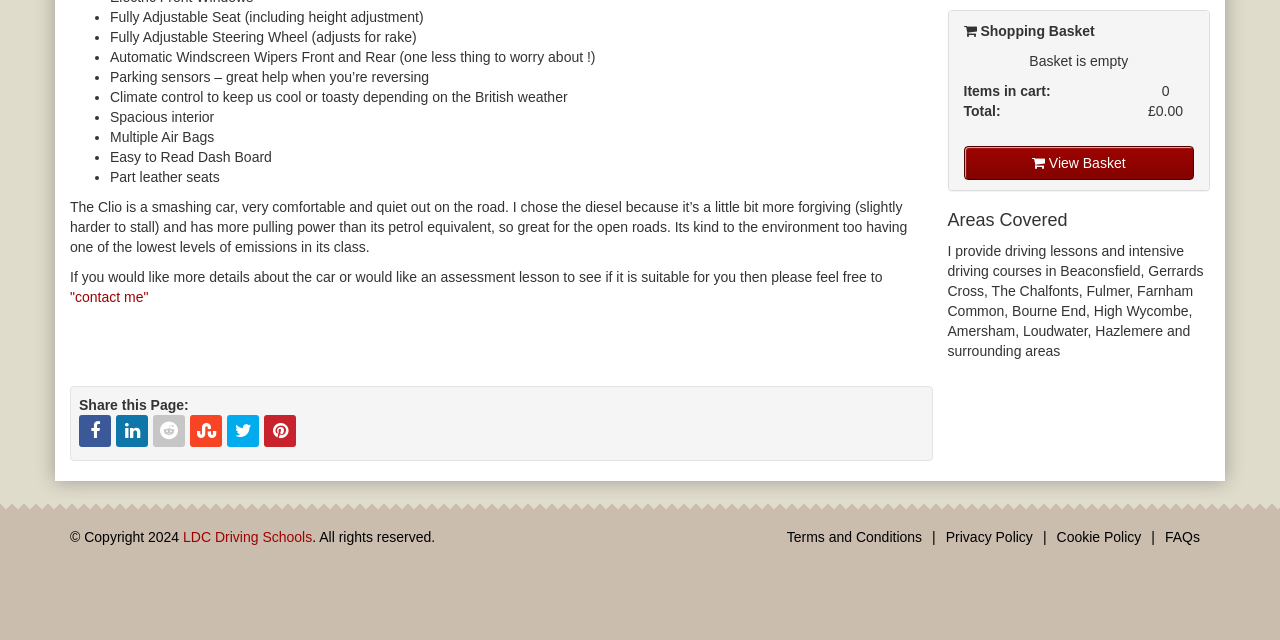Using the element description Cookie Policy, predict the bounding box coordinates for the UI element. Provide the coordinates in (top-left x, top-left y, bottom-right x, bottom-right y) format with values ranging from 0 to 1.

[0.825, 0.823, 0.892, 0.854]